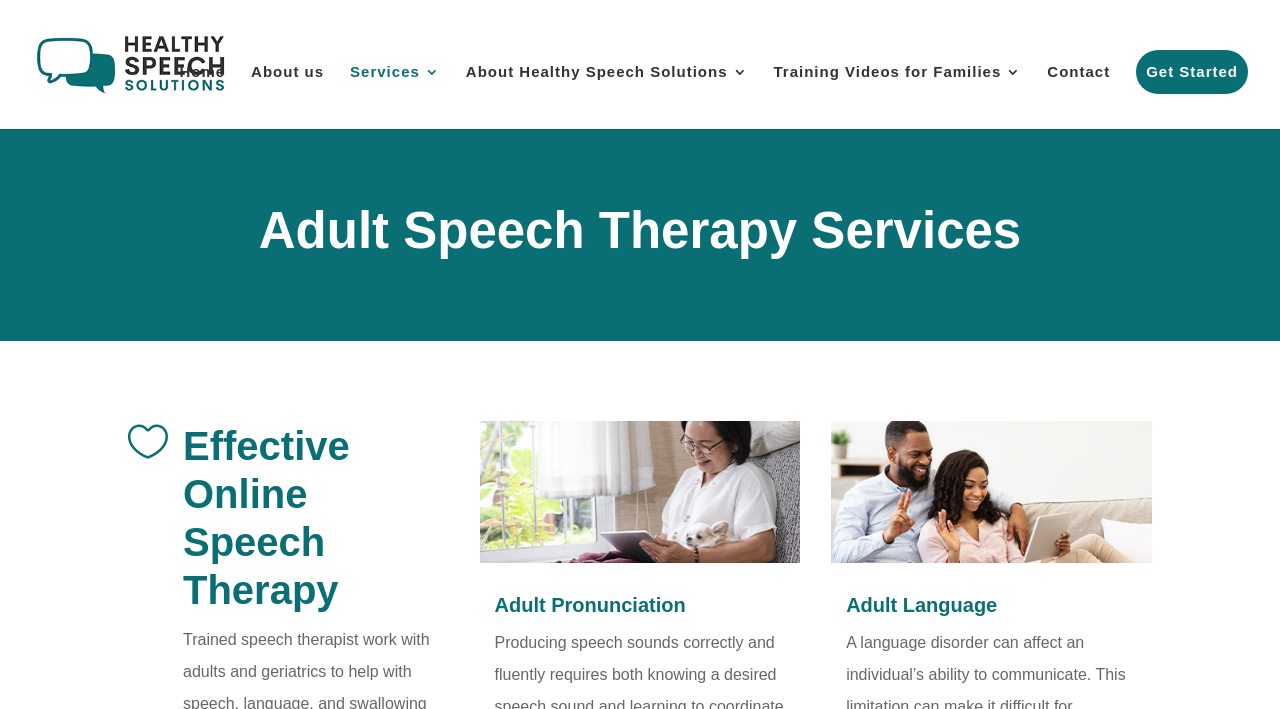Determine the bounding box coordinates for the region that must be clicked to execute the following instruction: "Click the 'Services' link".

[0.274, 0.092, 0.344, 0.182]